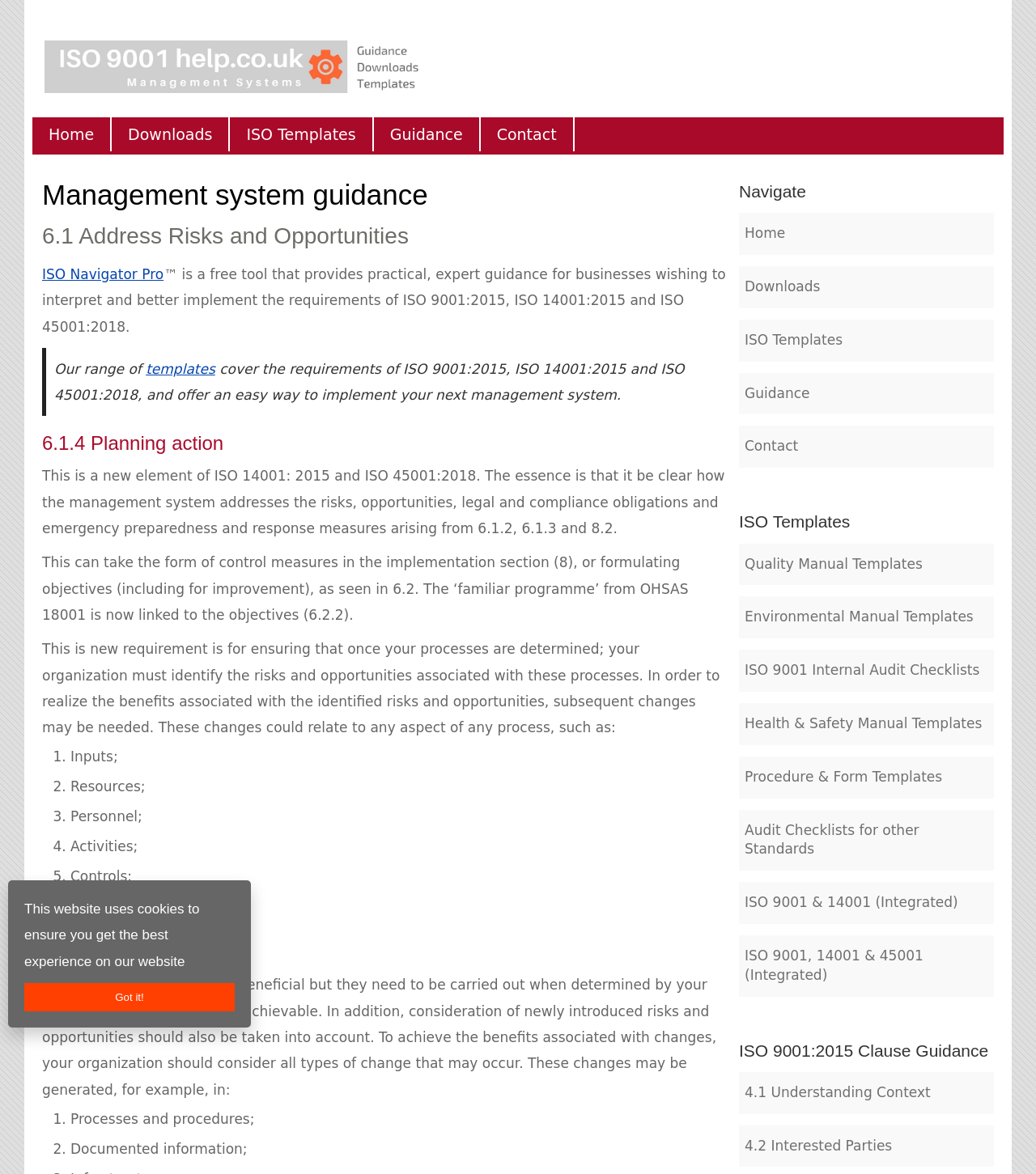Find the bounding box coordinates of the element's region that should be clicked in order to follow the given instruction: "Navigate to 'ISO Templates'". The coordinates should consist of four float numbers between 0 and 1, i.e., [left, top, right, bottom].

[0.222, 0.1, 0.361, 0.129]